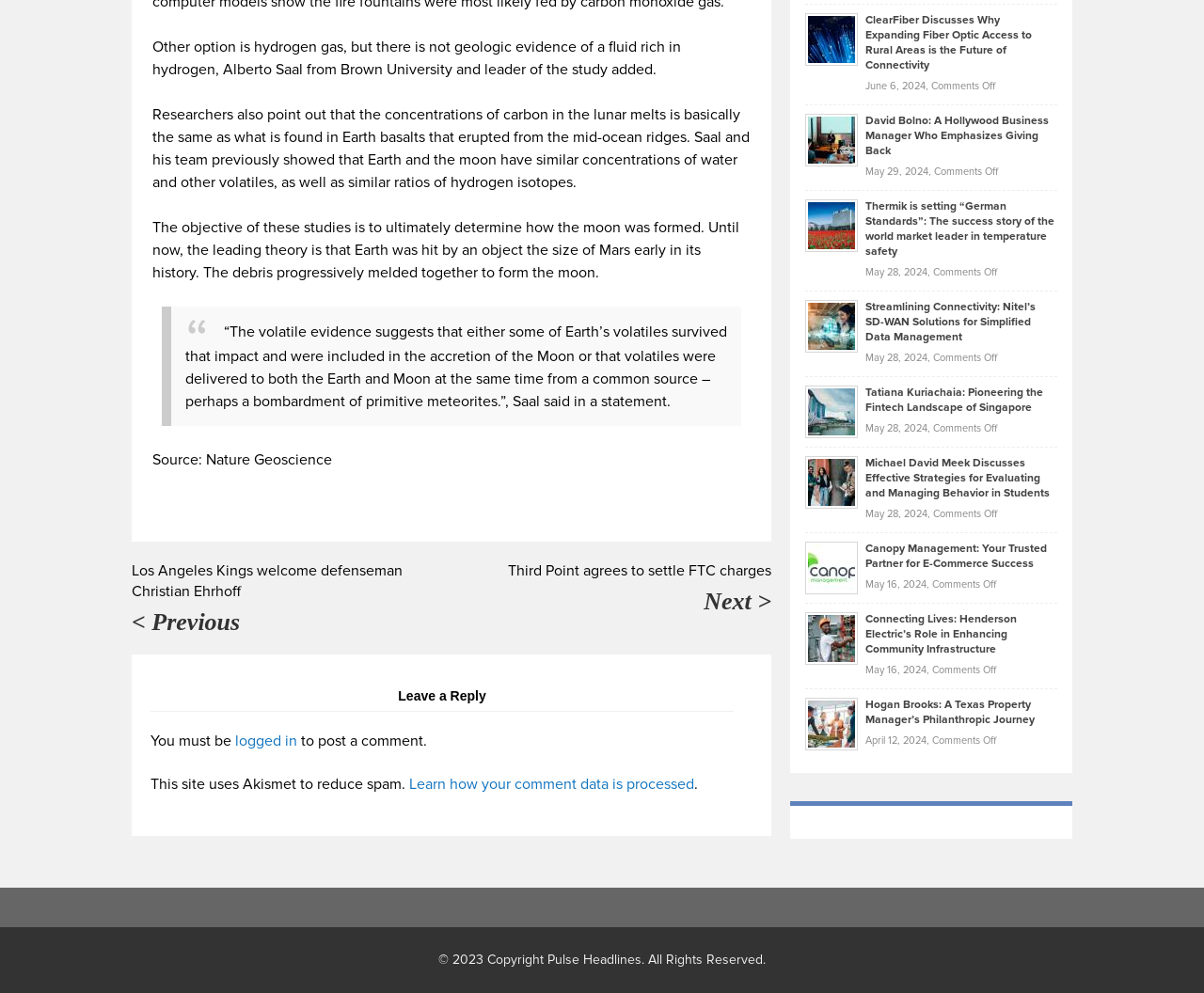Can you specify the bounding box coordinates for the region that should be clicked to fulfill this instruction: "Leave a reply to the article".

[0.125, 0.692, 0.609, 0.716]